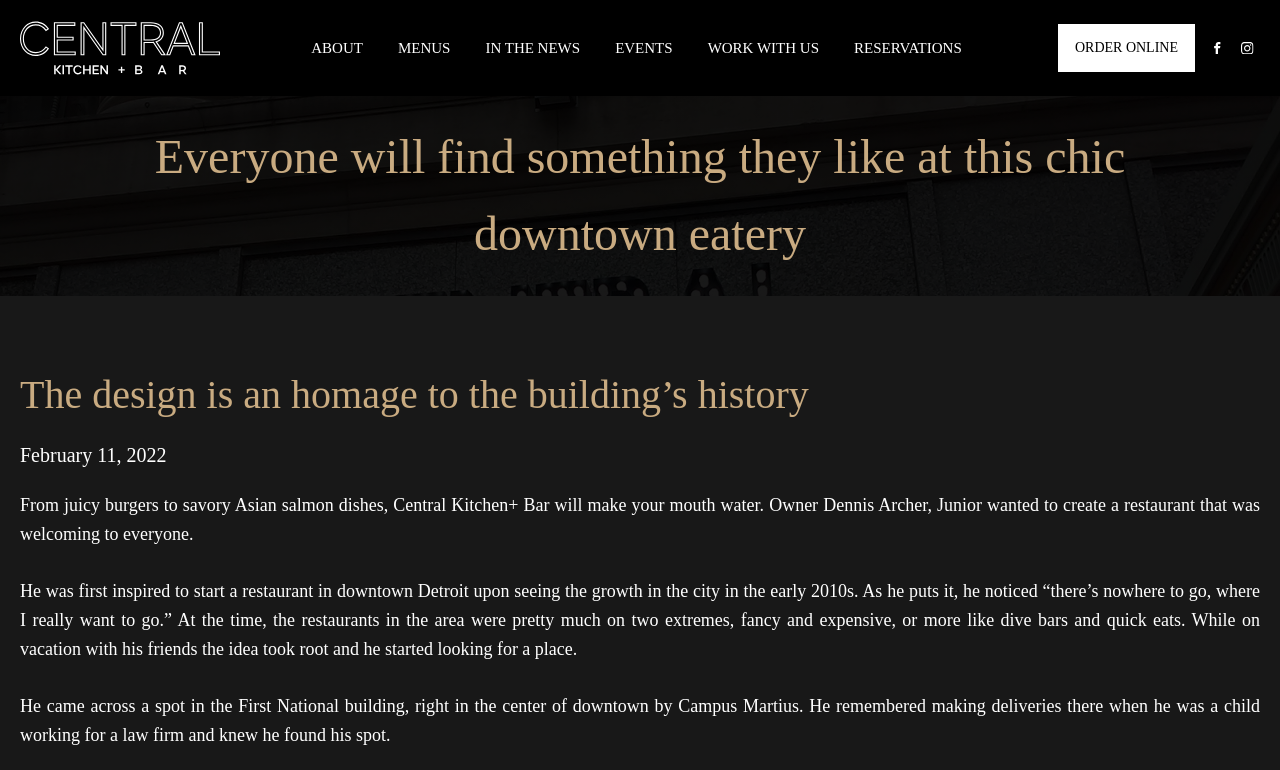What inspired the owner to start a restaurant?
Please respond to the question thoroughly and include all relevant details.

According to the text 'He was first inspired to start a restaurant in downtown Detroit upon seeing the growth in the city in the early 2010s.', the owner was inspired to start a restaurant due to the growth in the city.